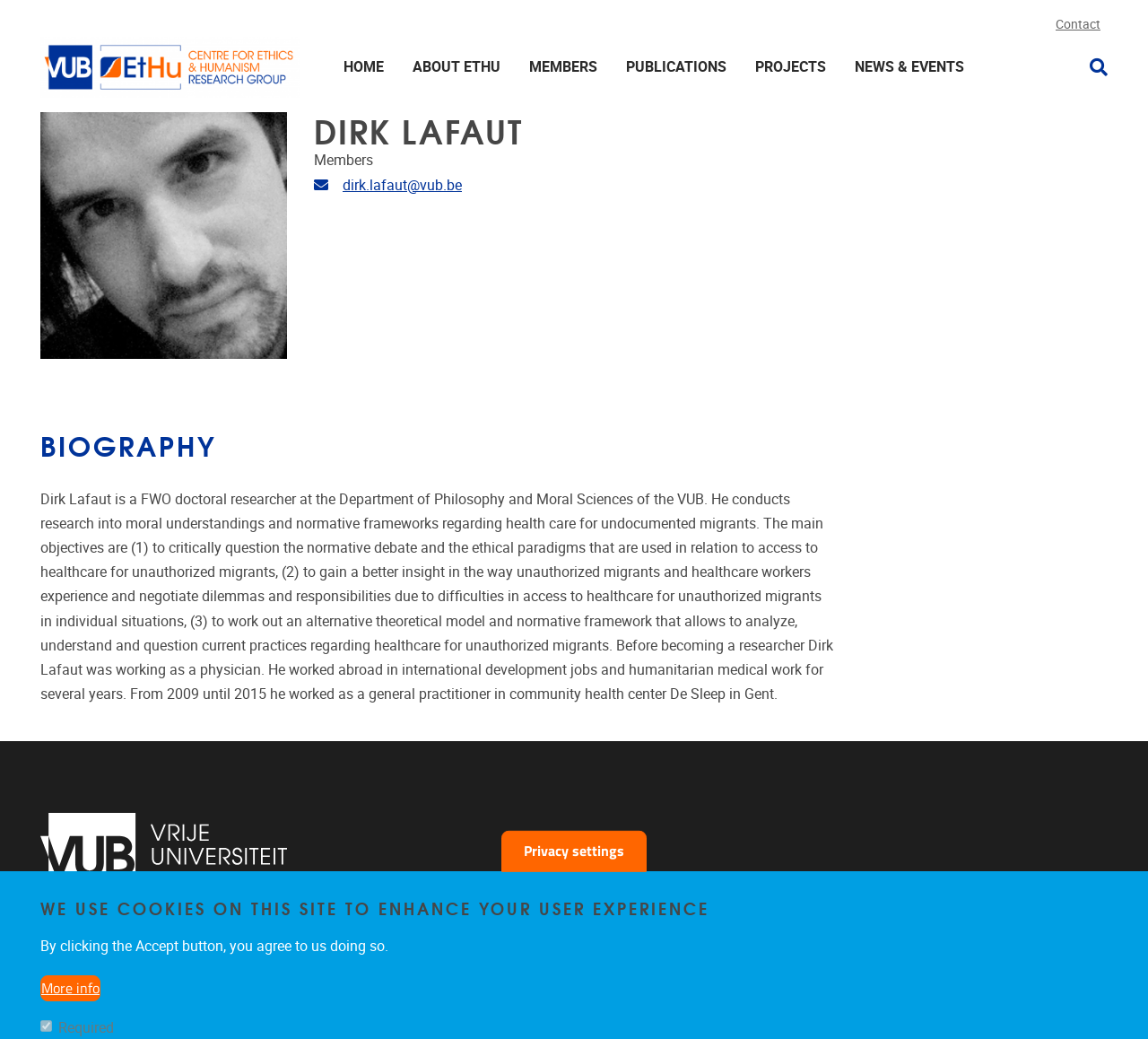Pinpoint the bounding box coordinates of the clickable area needed to execute the instruction: "View Dirk Lafaut's email address". The coordinates should be specified as four float numbers between 0 and 1, i.e., [left, top, right, bottom].

[0.298, 0.17, 0.402, 0.186]